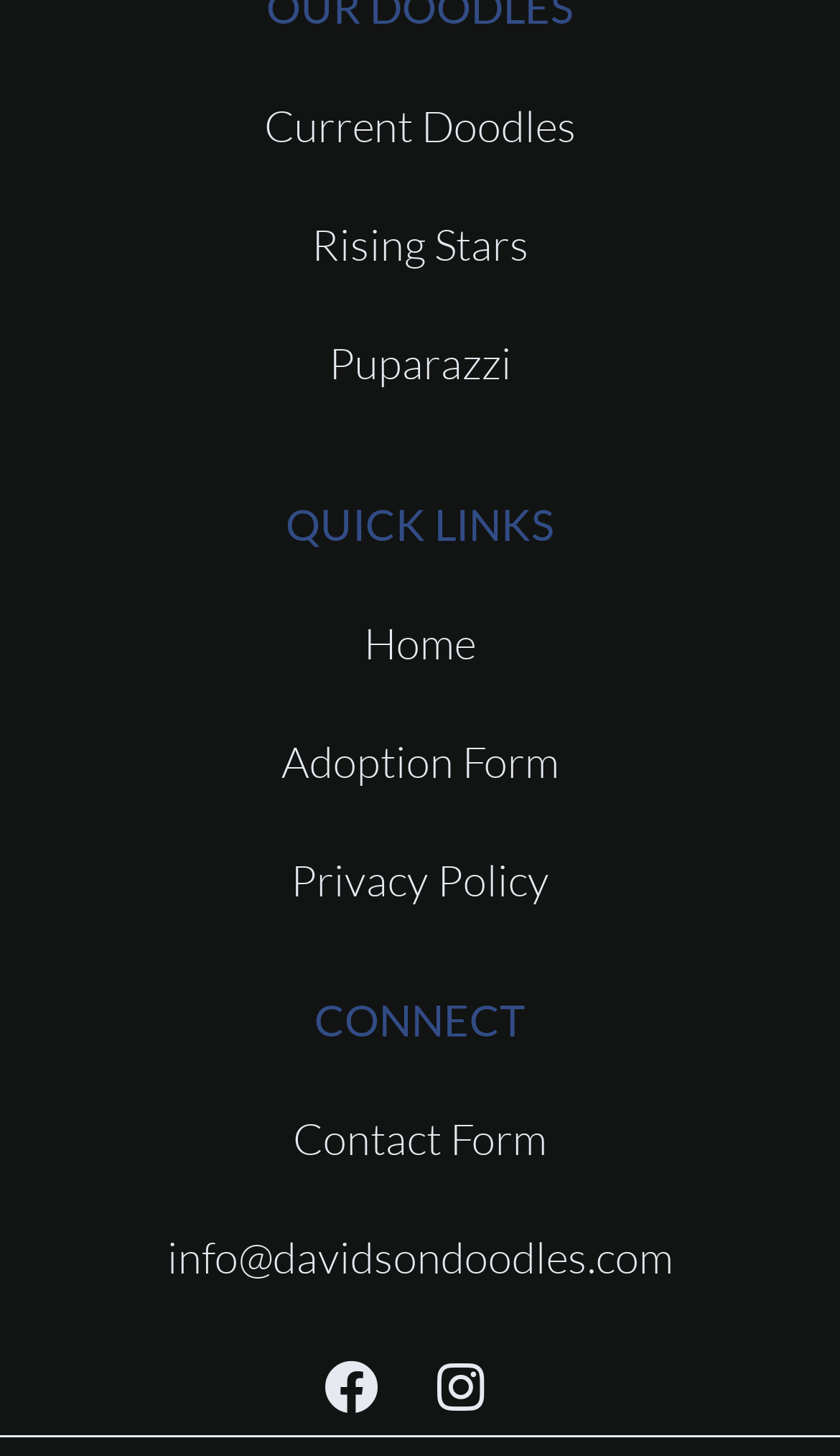Find the bounding box coordinates for the HTML element specified by: "Privacy Policy".

[0.026, 0.579, 0.974, 0.63]